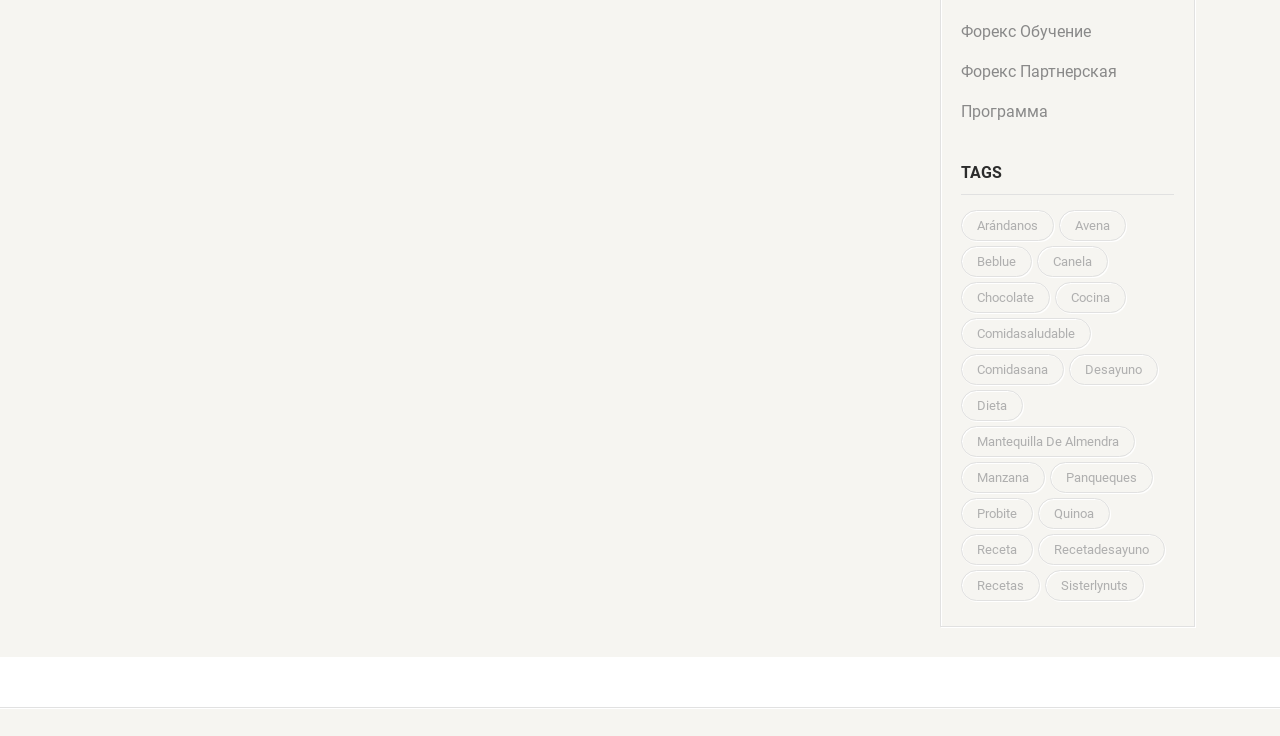Specify the bounding box coordinates of the area to click in order to follow the given instruction: "Click on the 'receta' link."

[0.751, 0.725, 0.807, 0.767]